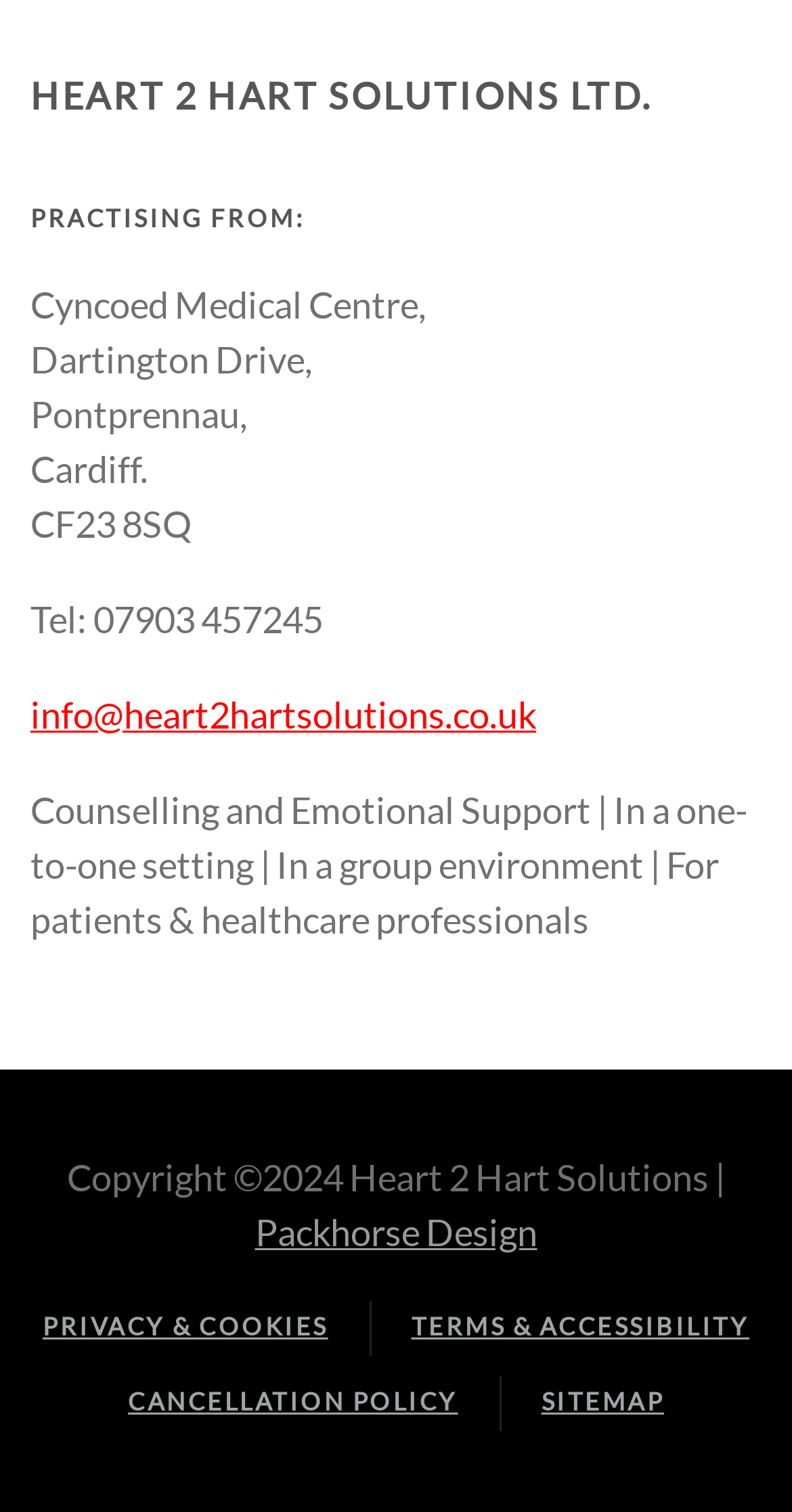What is the copyright year of the website?
Based on the visual details in the image, please answer the question thoroughly.

The copyright year is obtained from the StaticText element at the bottom of the webpage, which reads 'Copyright © 2024 Heart 2 Hart Solutions'.